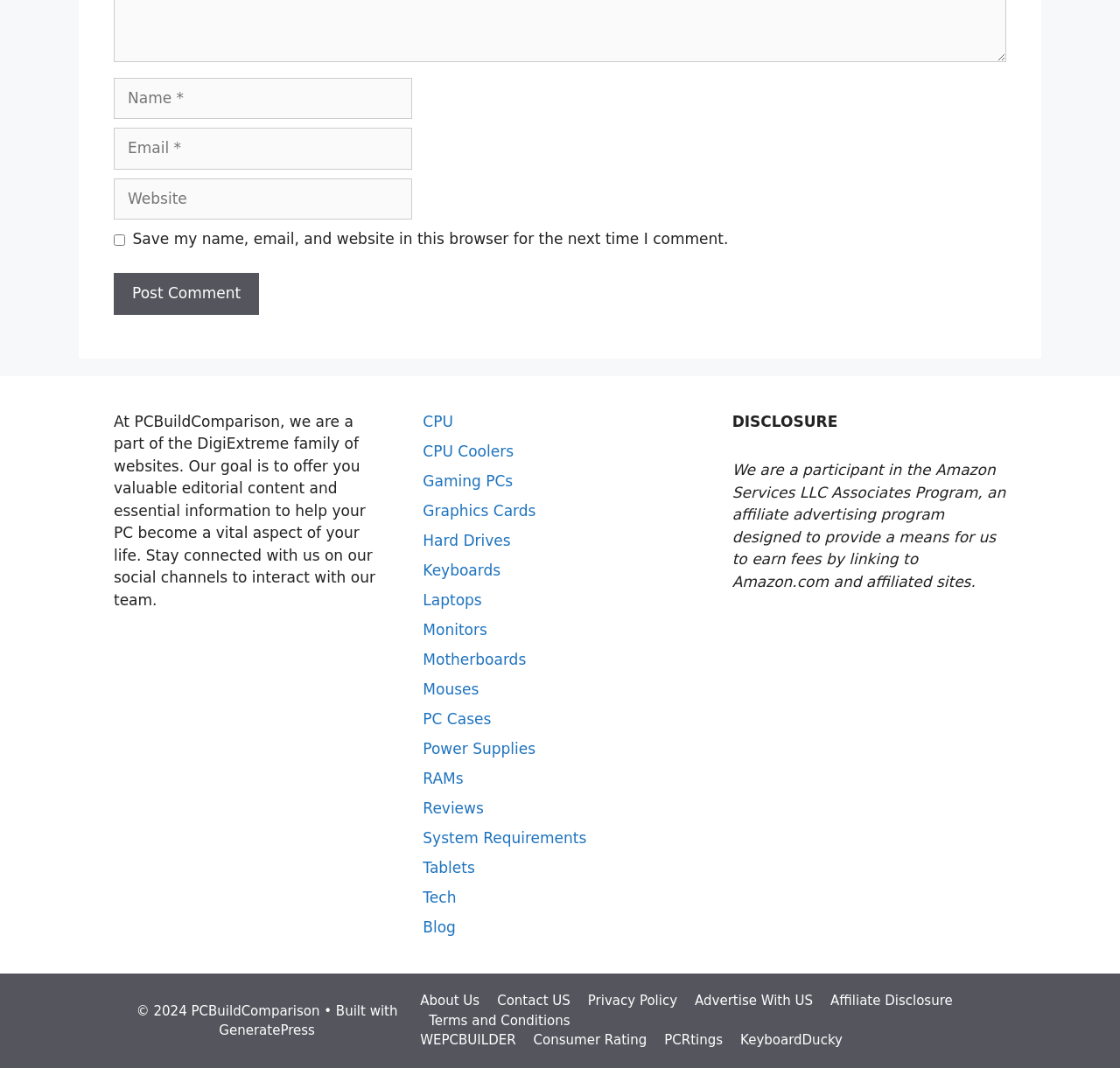Please provide a comprehensive answer to the question below using the information from the image: What is the year of copyright for the website?

The static text '© 2024 PCBuildComparison' indicates that the year of copyright for the website is 2024.